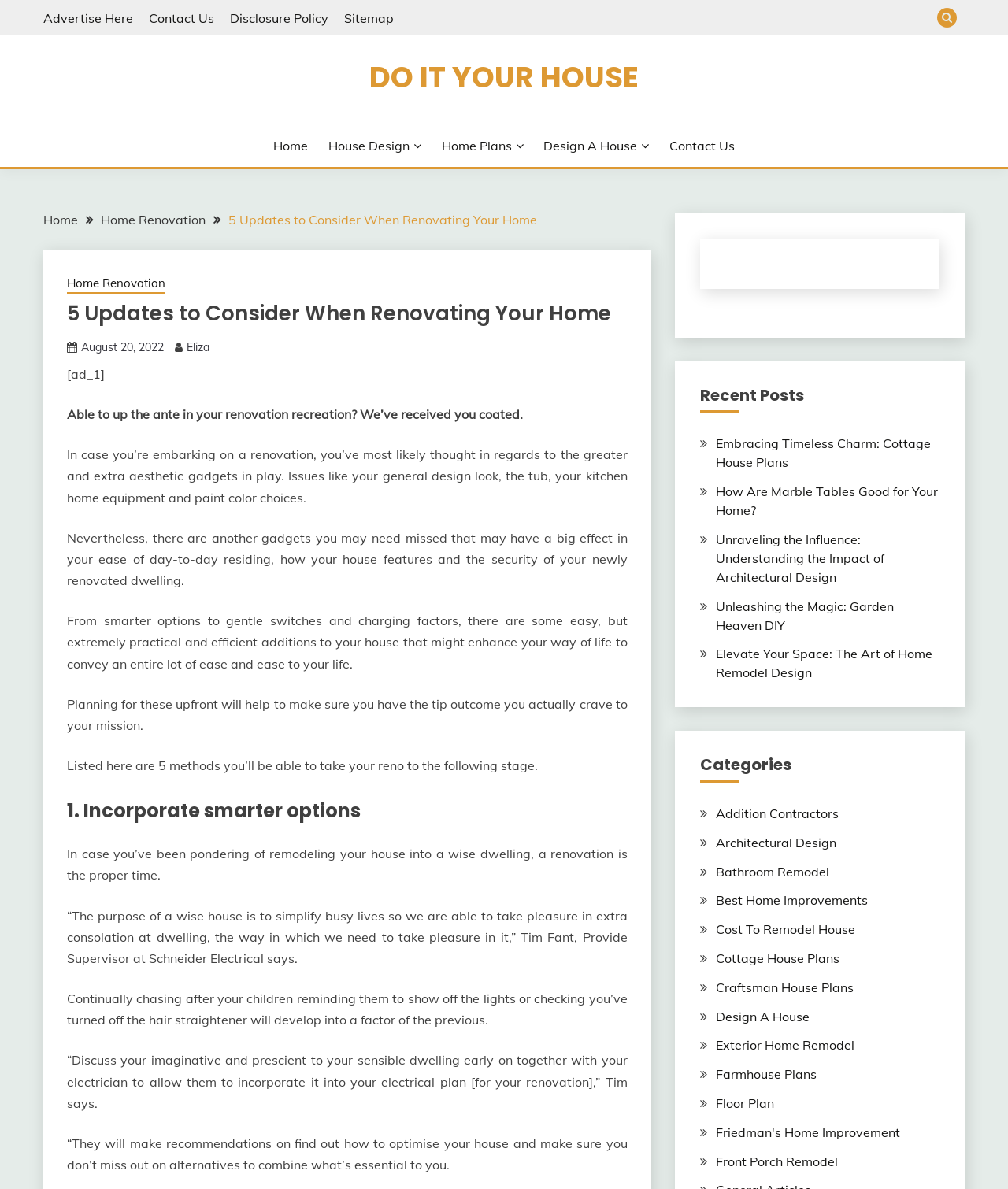Predict the bounding box coordinates of the area that should be clicked to accomplish the following instruction: "read news". The bounding box coordinates should consist of four float numbers between 0 and 1, i.e., [left, top, right, bottom].

None